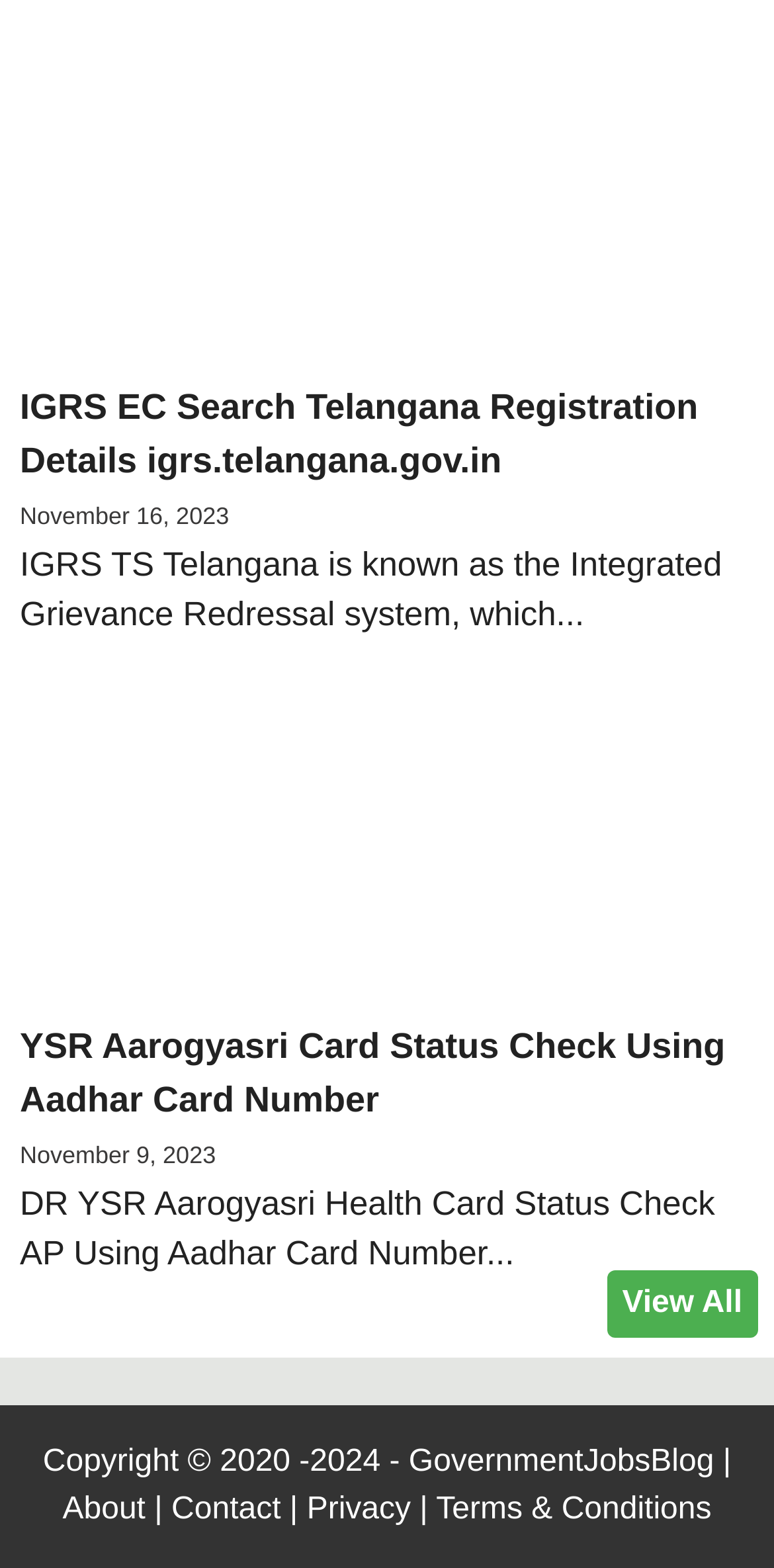Given the content of the image, can you provide a detailed answer to the question?
How many links are there in the footer section?

I found five link elements in the footer section of the page, which are 'GovernmentJobsBlog', 'About', 'Contact', 'Privacy', and 'Terms & Conditions'.